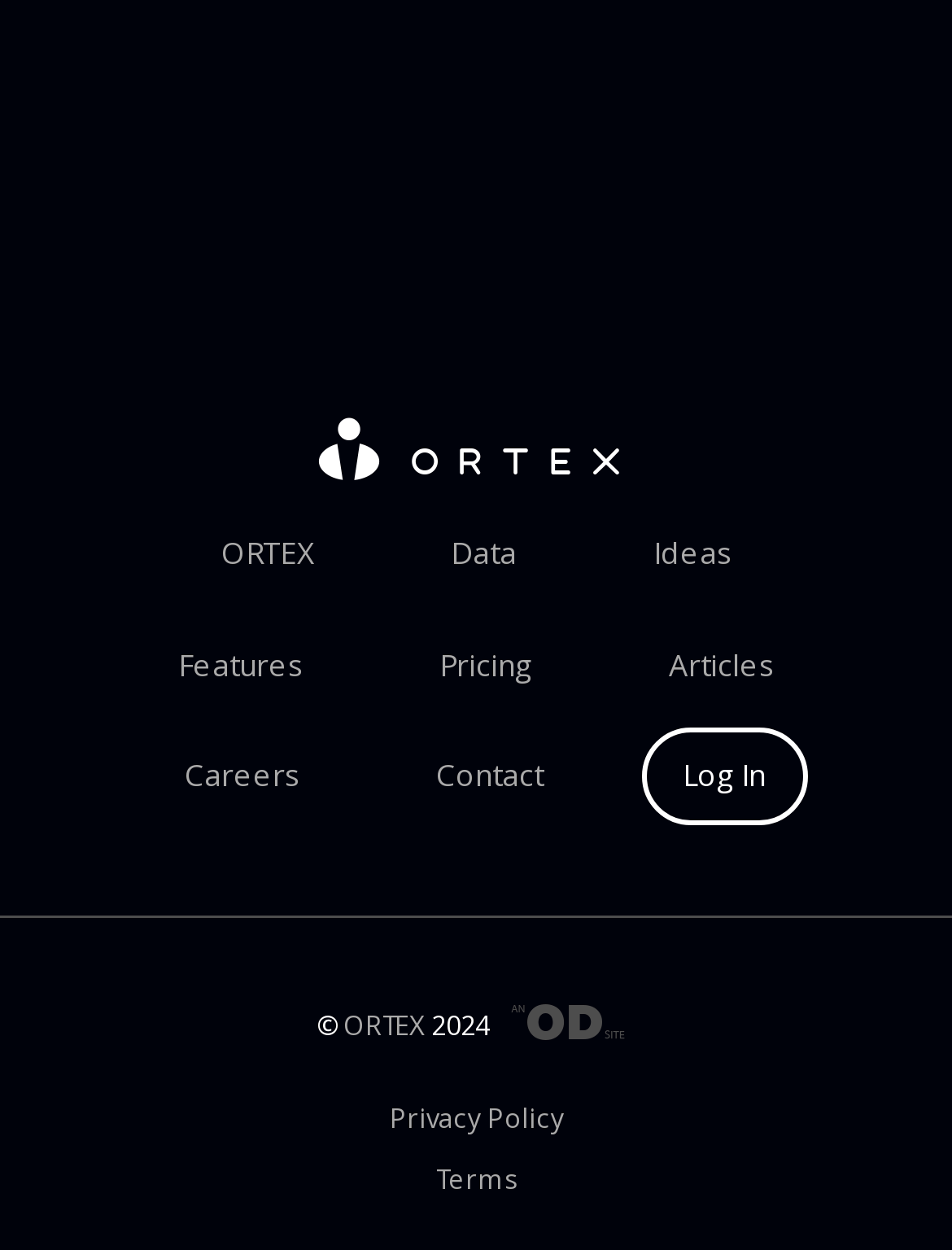Locate the bounding box coordinates of the clickable area needed to fulfill the instruction: "View Data".

[0.432, 0.411, 0.583, 0.478]